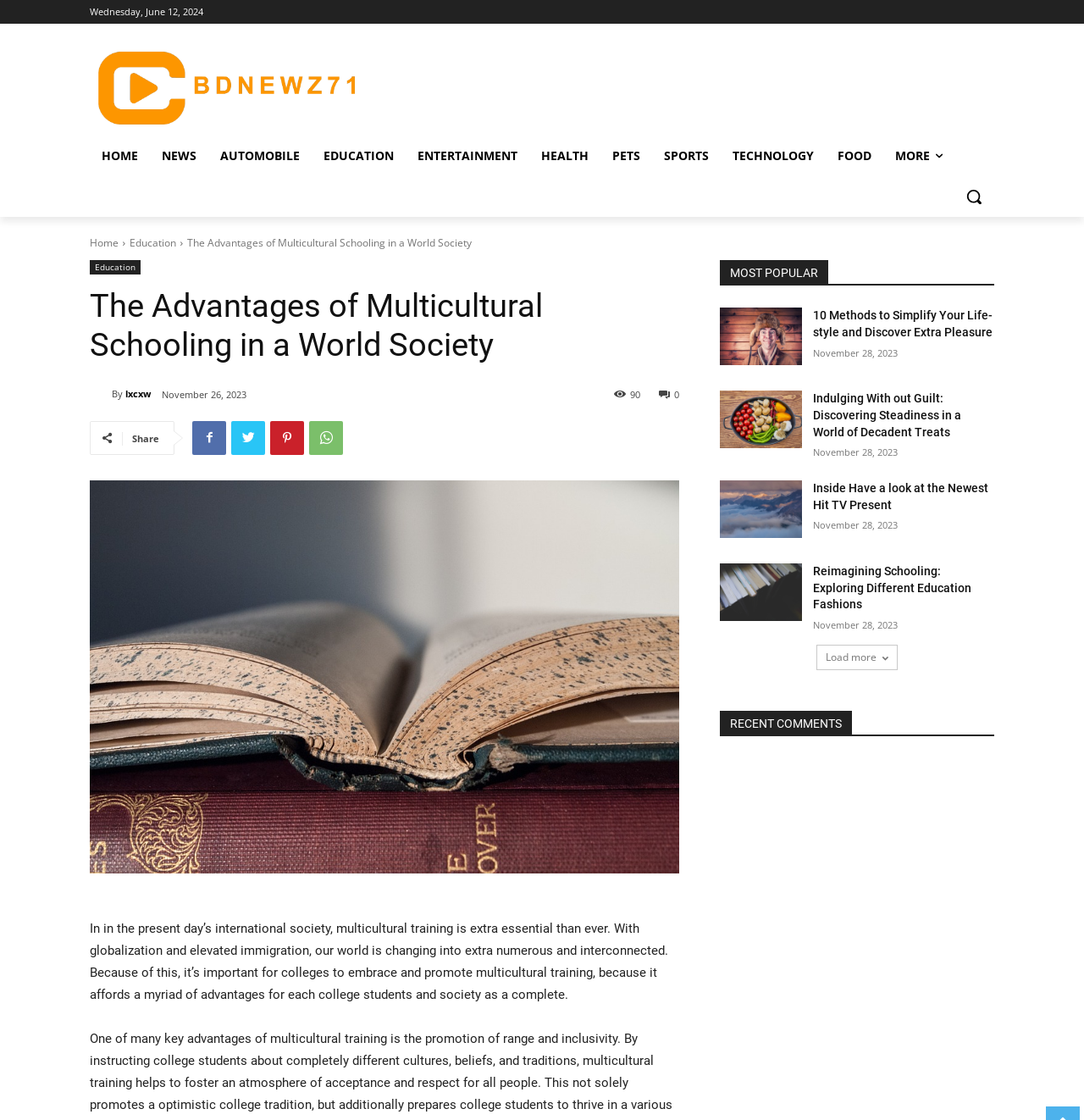Reply to the question with a single word or phrase:
How many advantages of multicultural schooling are mentioned?

Not specified